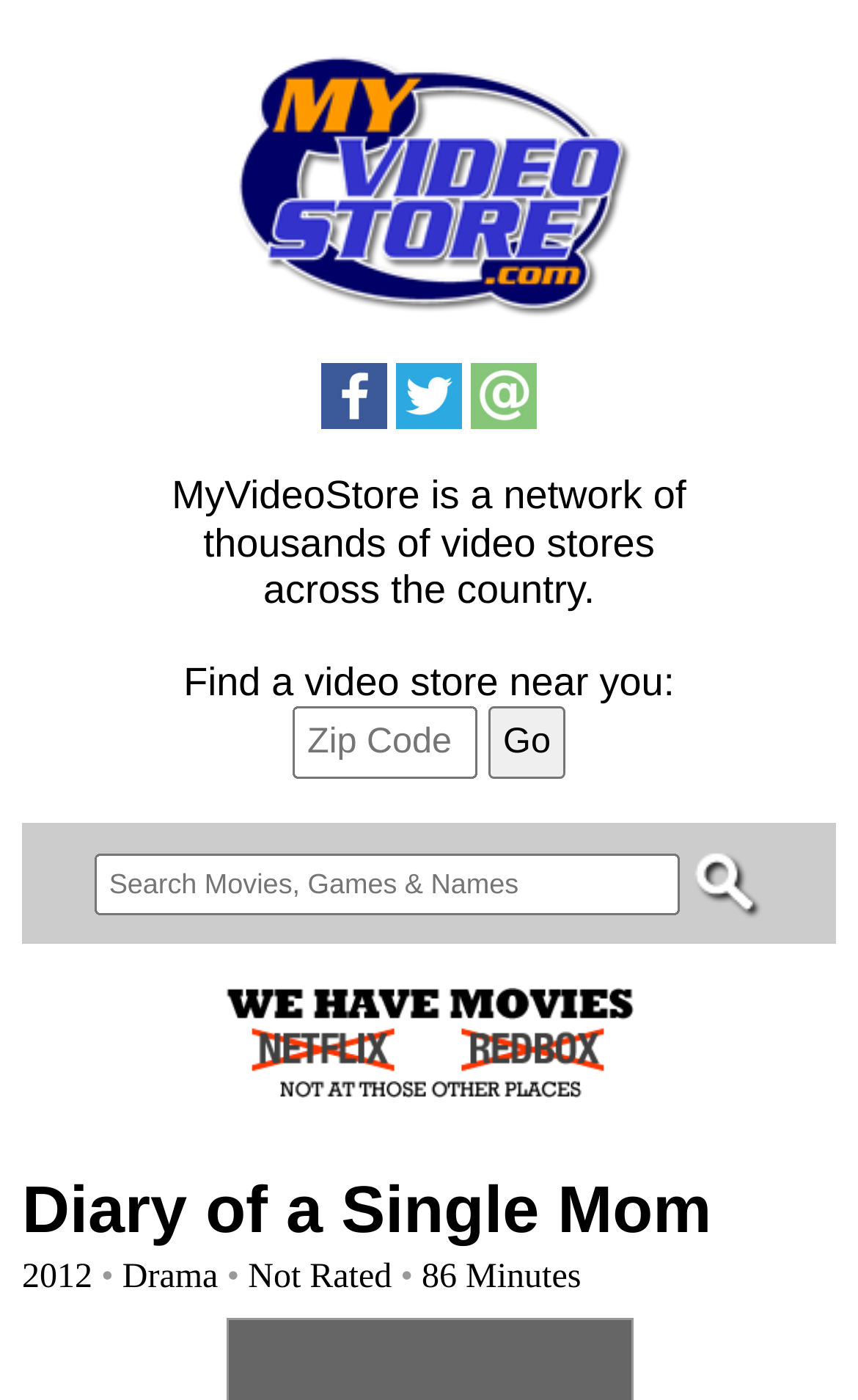Please extract the primary headline from the webpage.

Diary of a Single Mom